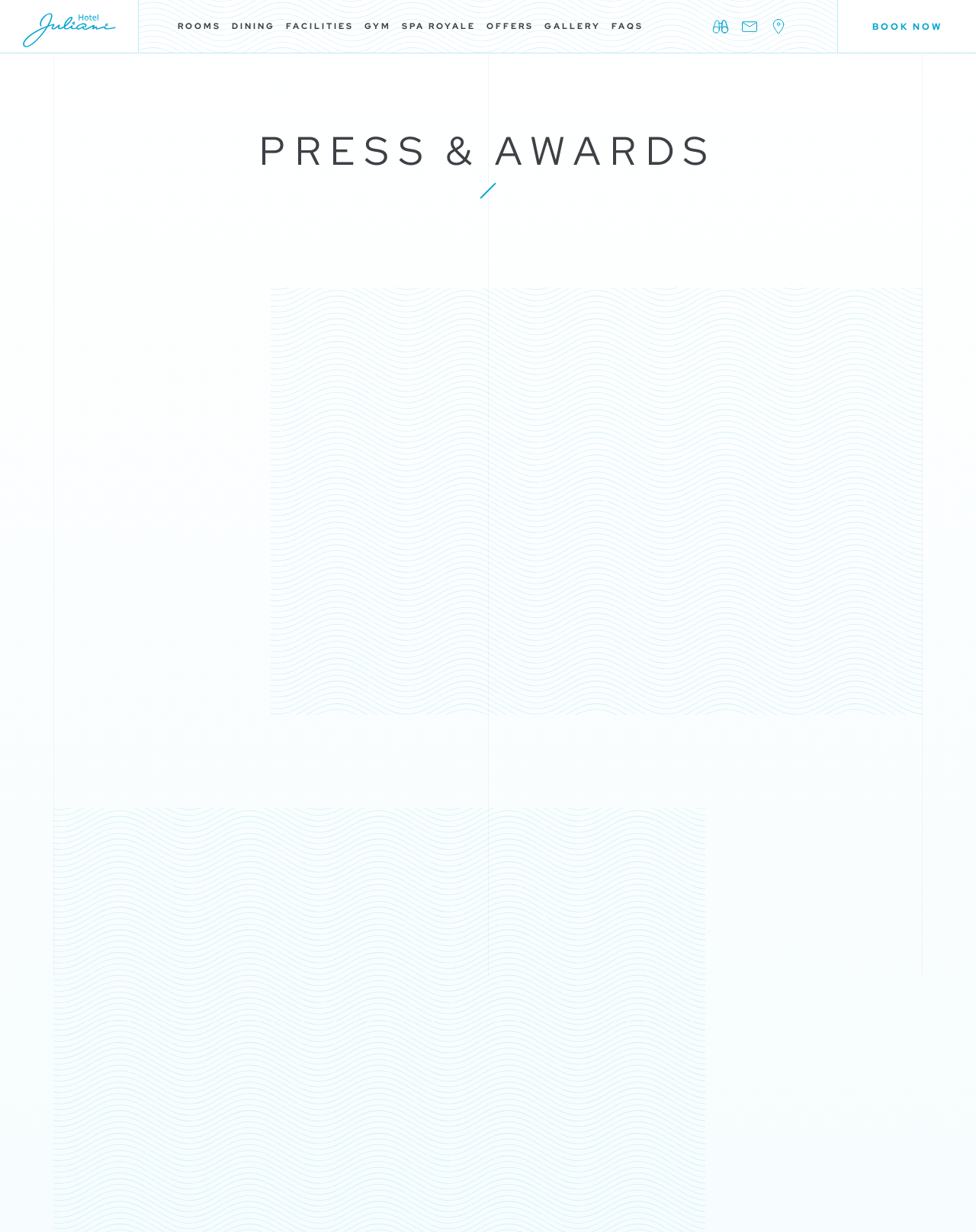What is the ranking of Hotel Juliani on TripAdvisor?
Using the image, give a concise answer in the form of a single word or short phrase.

Top 10%